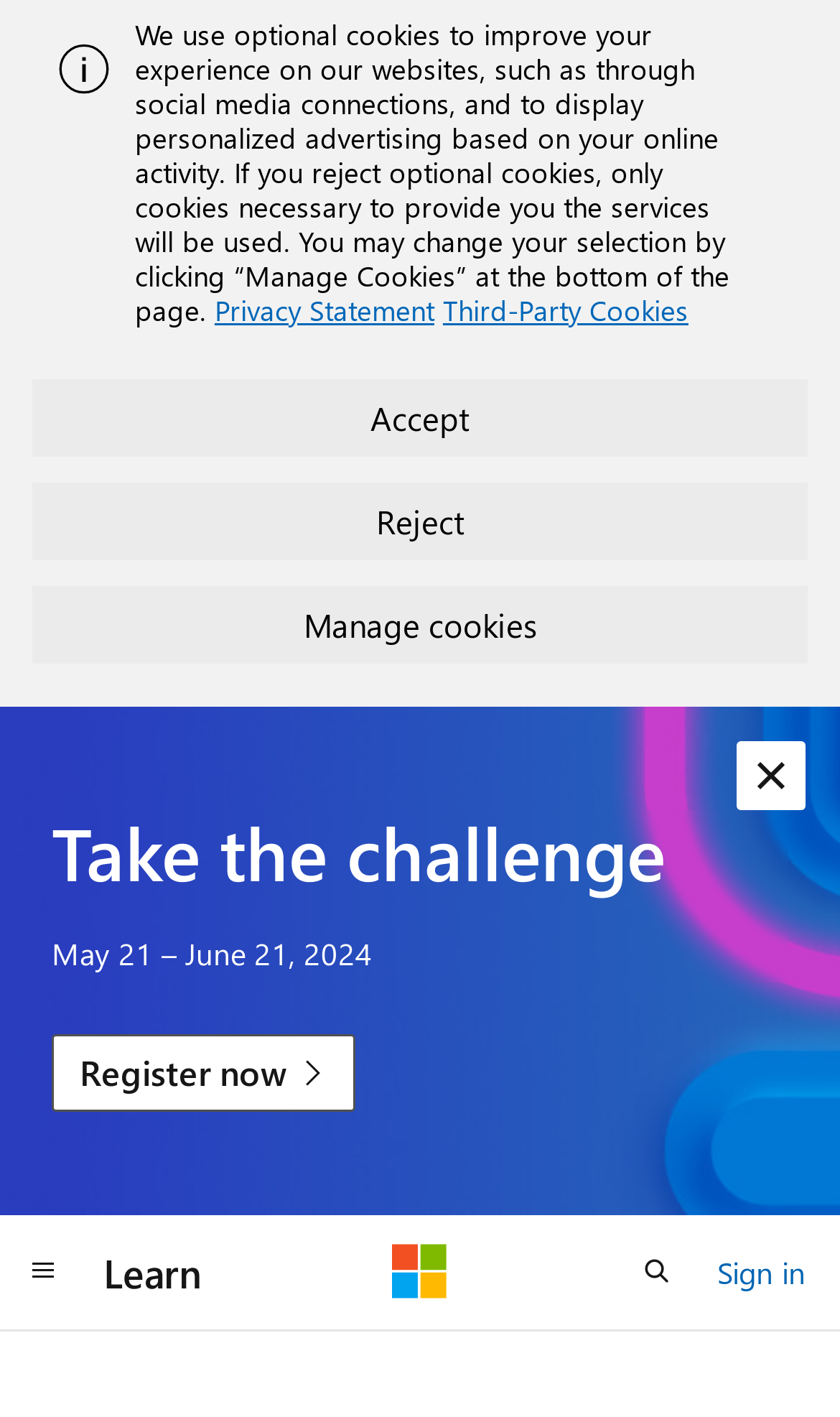What is the link text below the 'Take the challenge' heading?
Answer the question in a detailed and comprehensive manner.

I found the heading 'Take the challenge' and looked for a link element below it. The corresponding link text is 'Register now'.